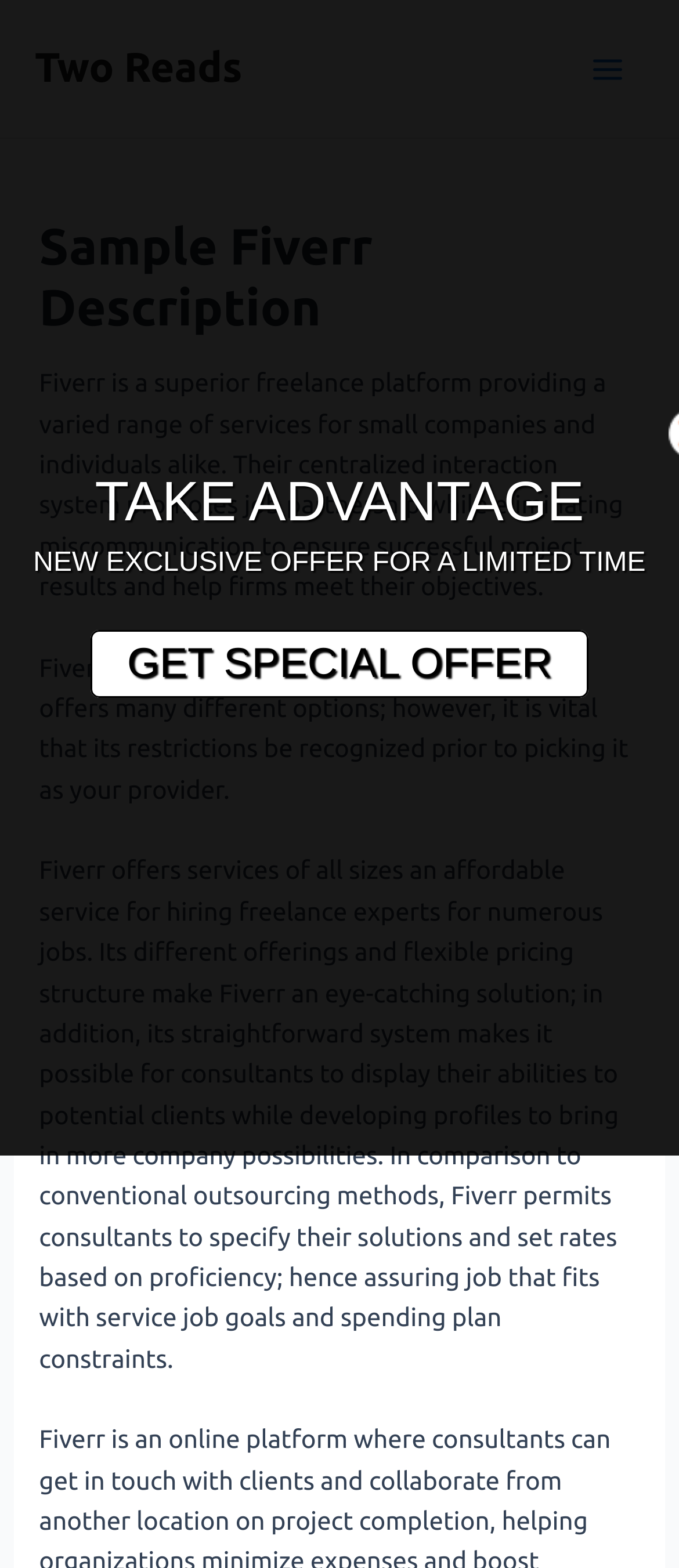What can freelancers do on Fiverr?
Answer the question in a detailed and comprehensive manner.

According to the webpage, Fiverr's straightforward system makes it possible for consultants to display their abilities to potential clients while developing profiles to bring in more company possibilities. This implies that freelancers can showcase their skills and expertise on Fiverr to attract clients.